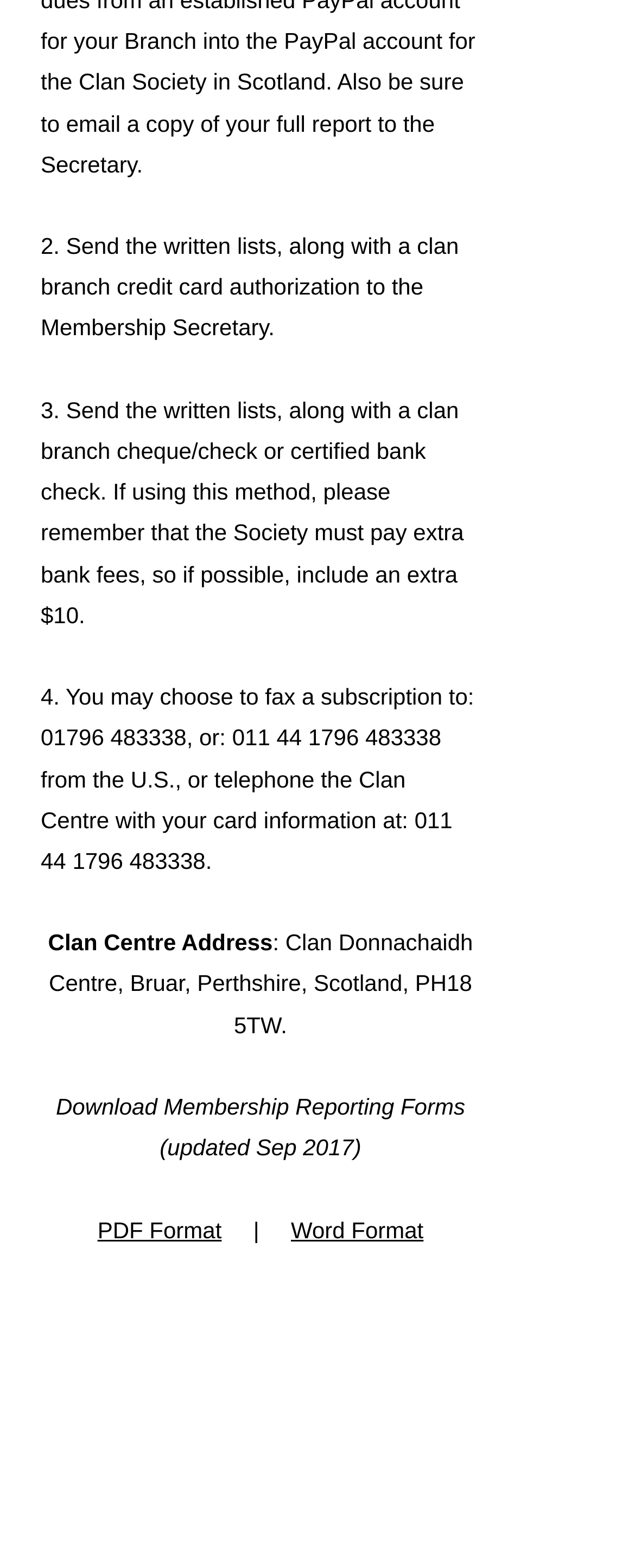Identify the bounding box for the described UI element: "011 44 1796 483338".

[0.366, 0.462, 0.695, 0.479]